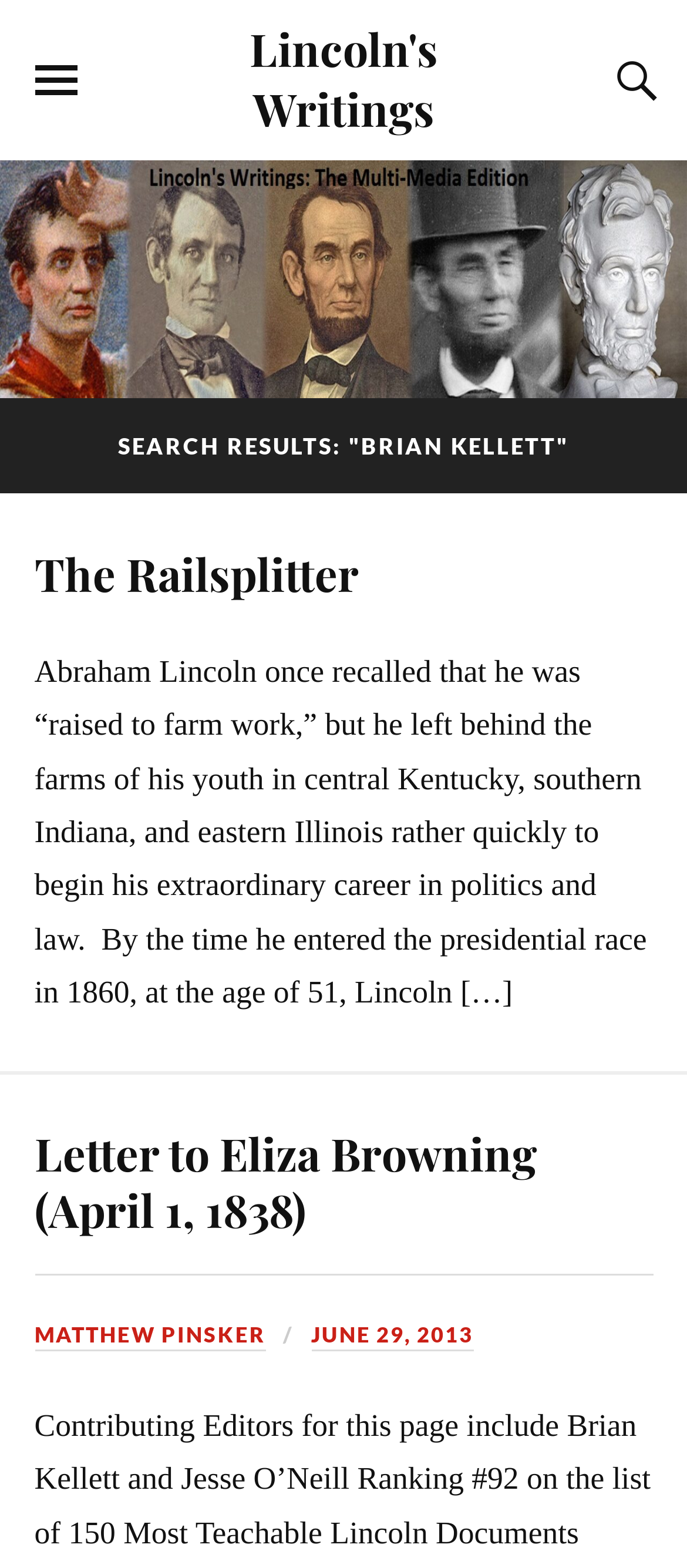Describe every aspect of the webpage in a detailed manner.

The webpage displays search results for "Brian Kellett" on a website called Lincoln's Writings. At the top, there is a link to Lincoln's Writings, situated almost at the center of the page. To the left of this link, there is a button to toggle the mobile menu, and to the right, there is another button to toggle the search field. Below these elements, there is a figure that spans the entire width of the page.

The main content of the page is divided into sections, each with a heading. The first heading, "SEARCH RESULTS: 'BRIAN KELLETT'", is located near the top of the page, followed by a heading "The Railsplitter" which is a link. Below this, there is a block of text that describes Abraham Lincoln's early life and career.

Further down, there is another heading "Letter to Eliza Browning (April 1, 1838)" which is also a link. At the bottom of the page, there are two links, one to "MATTHEW PINSKER" and another to "JUNE 29, 2013", situated side by side. Overall, the page has a simple layout with clear headings and concise text, making it easy to navigate and read.